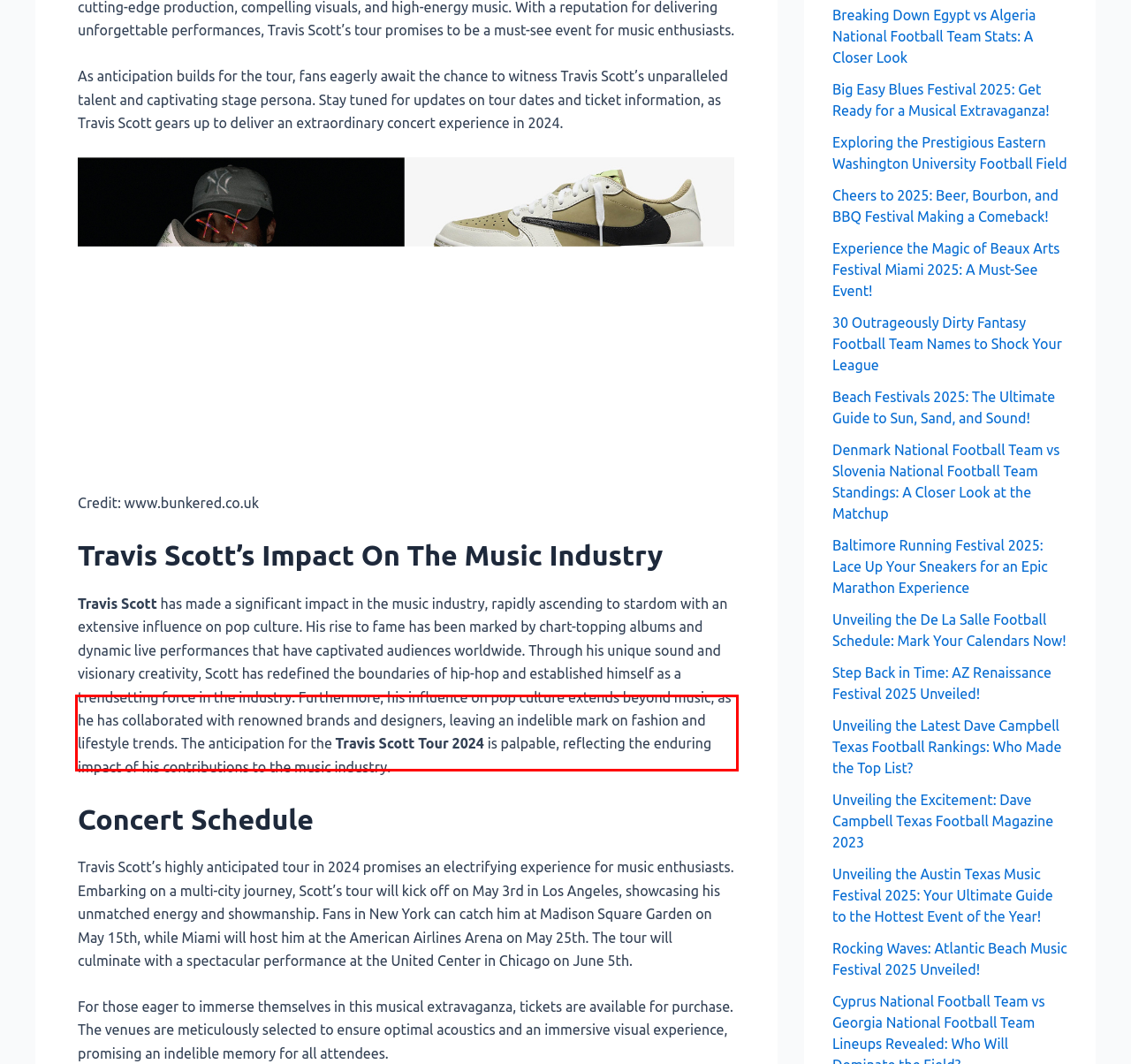Given a screenshot of a webpage containing a red rectangle bounding box, extract and provide the text content found within the red bounding box.

For those eager to immerse themselves in this musical extravaganza, tickets are available for purchase. The venues are meticulously selected to ensure optimal acoustics and an immersive visual experience, promising an indelible memory for all attendees.